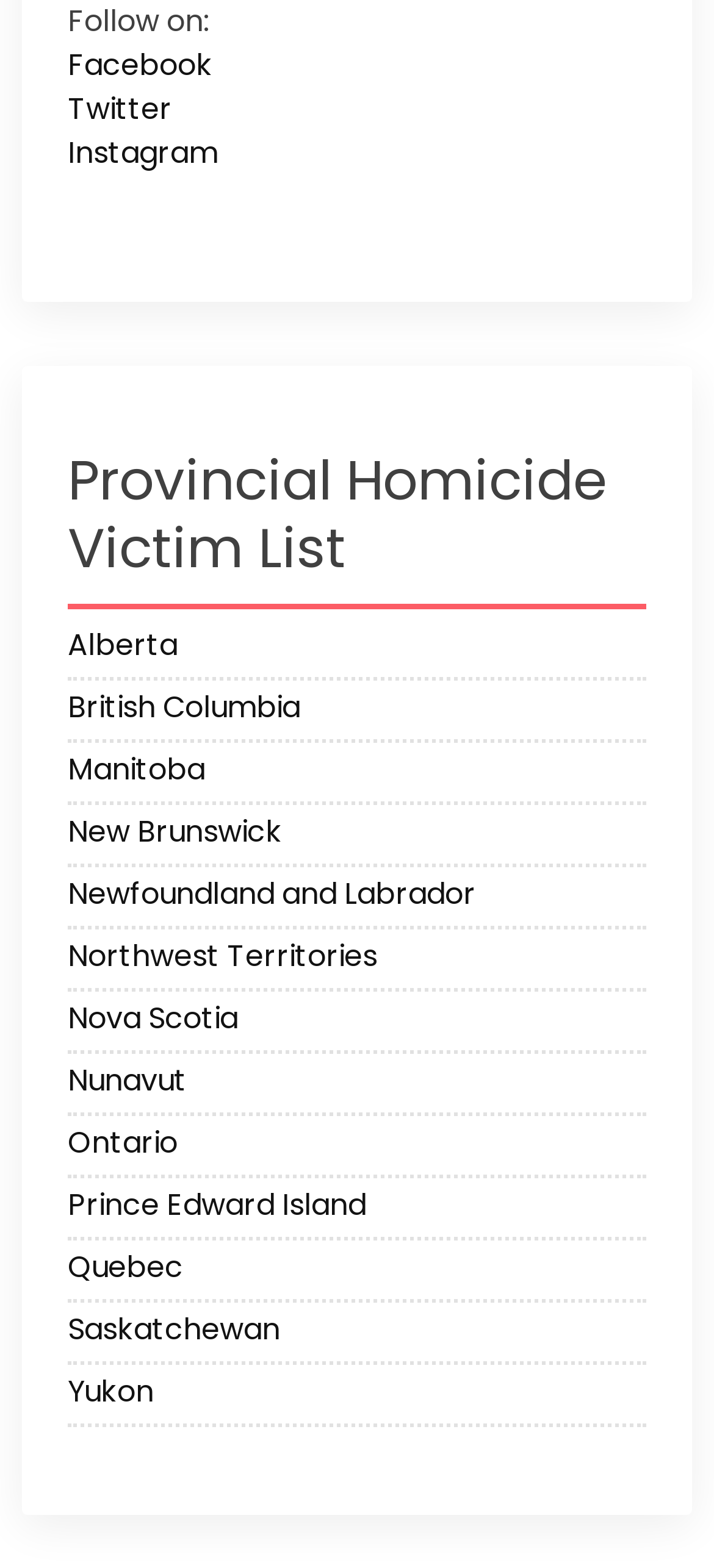How many provinces are listed?
Carefully analyze the image and provide a detailed answer to the question.

I counted the number of links with province names, and there are 10 of them, excluding the three territories.